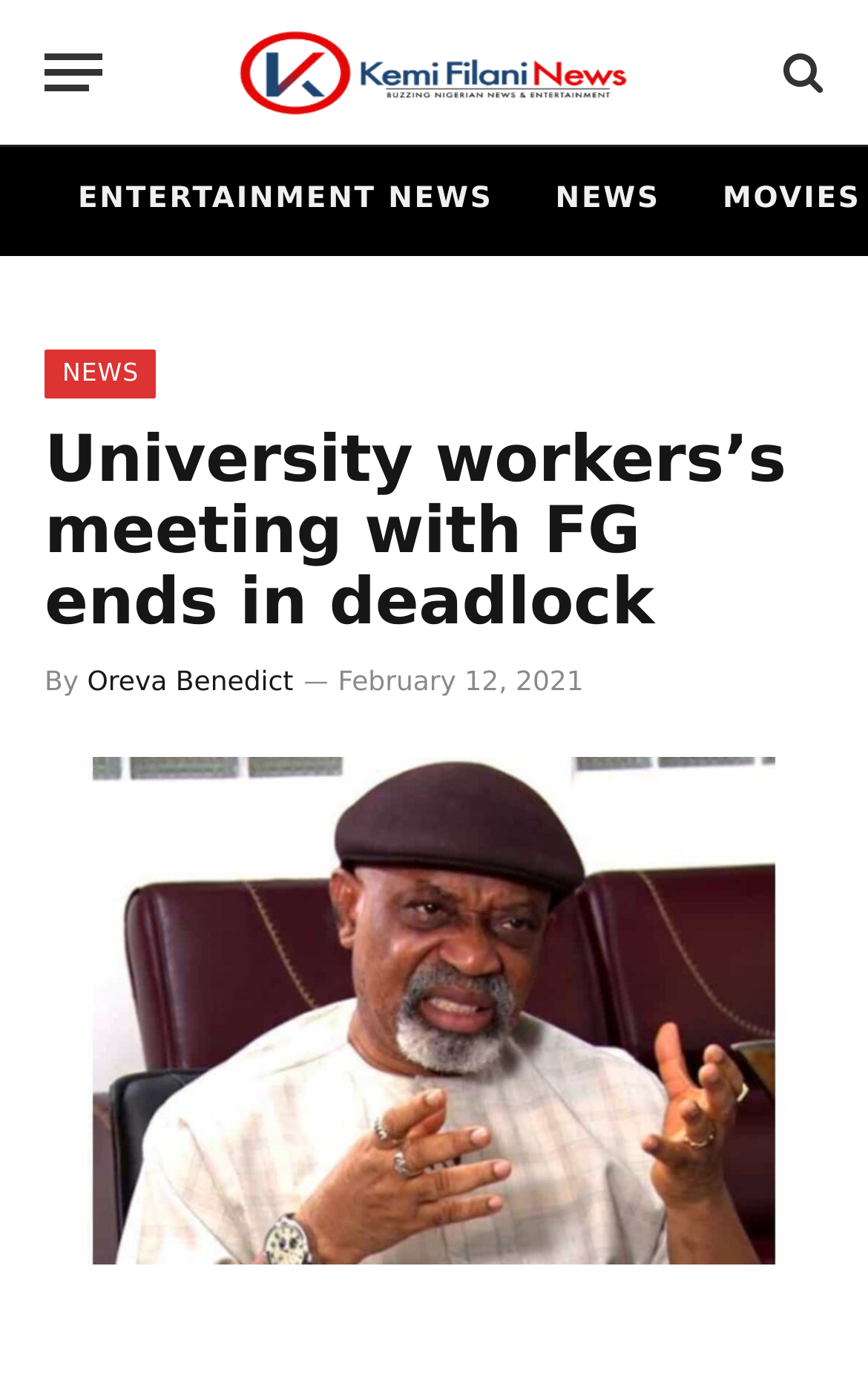Locate the bounding box coordinates of the region to be clicked to comply with the following instruction: "Read the news about University workers's meeting with FG". The coordinates must be four float numbers between 0 and 1, in the form [left, top, right, bottom].

[0.051, 0.308, 0.949, 0.462]